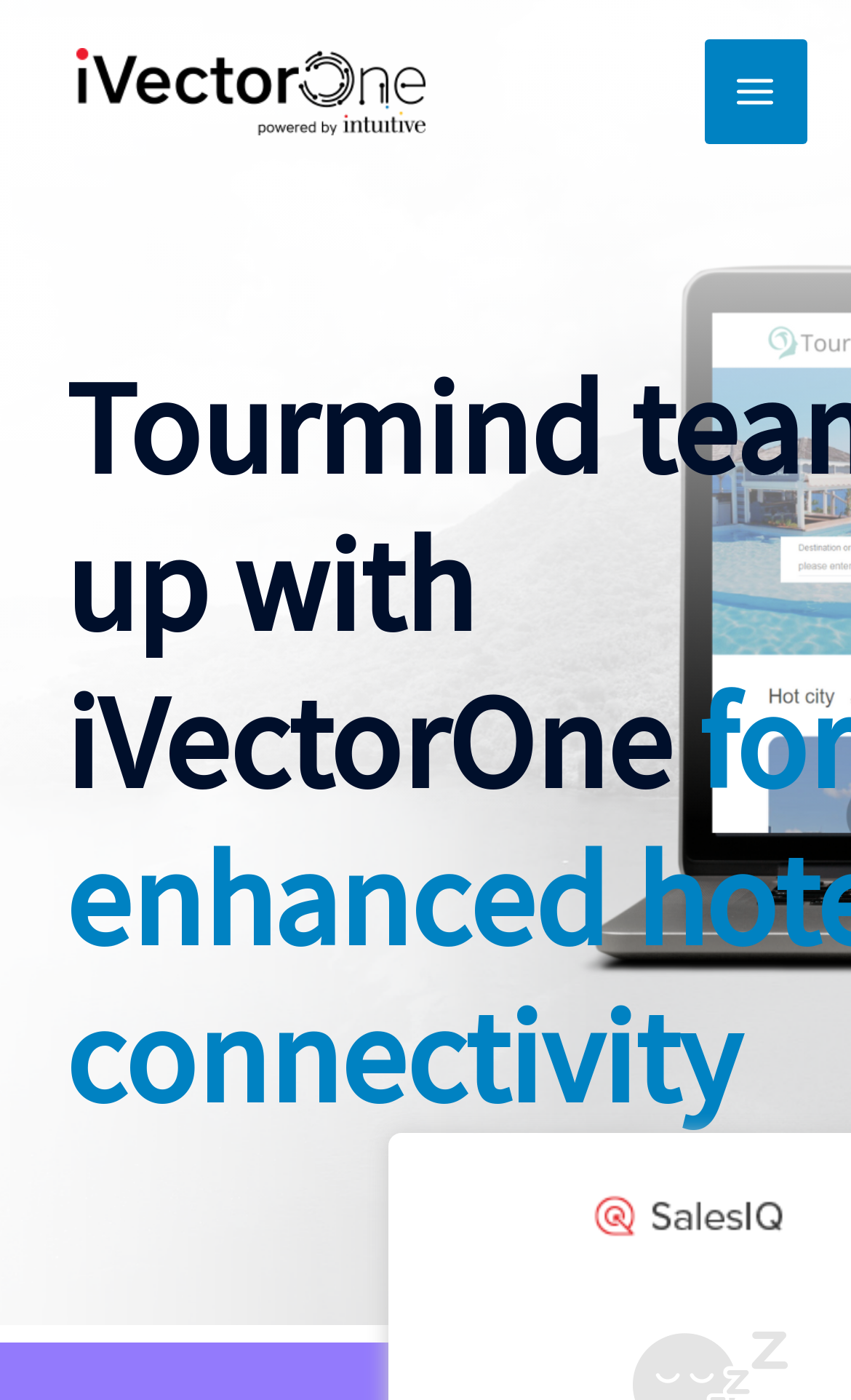What can users do when the website is offline?
Identify the answer in the screenshot and reply with a single word or phrase.

Leave a message